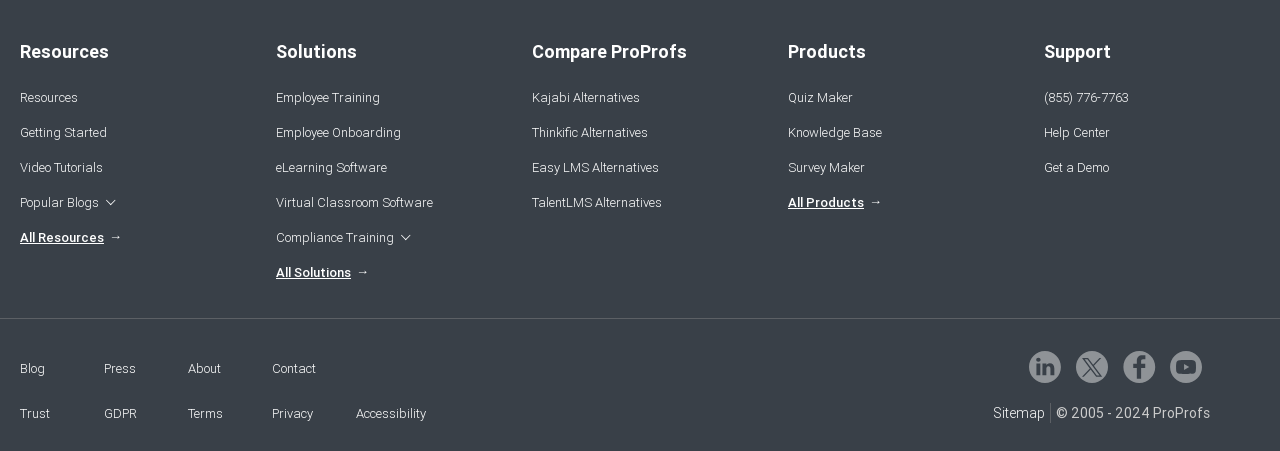Analyze the image and deliver a detailed answer to the question: What is the purpose of the 'All Resources →' link?

The 'All Resources →' link is likely used to access more resources related to the category. It is placed at the bottom of the Resources section, suggesting that it leads to a page with additional resources.